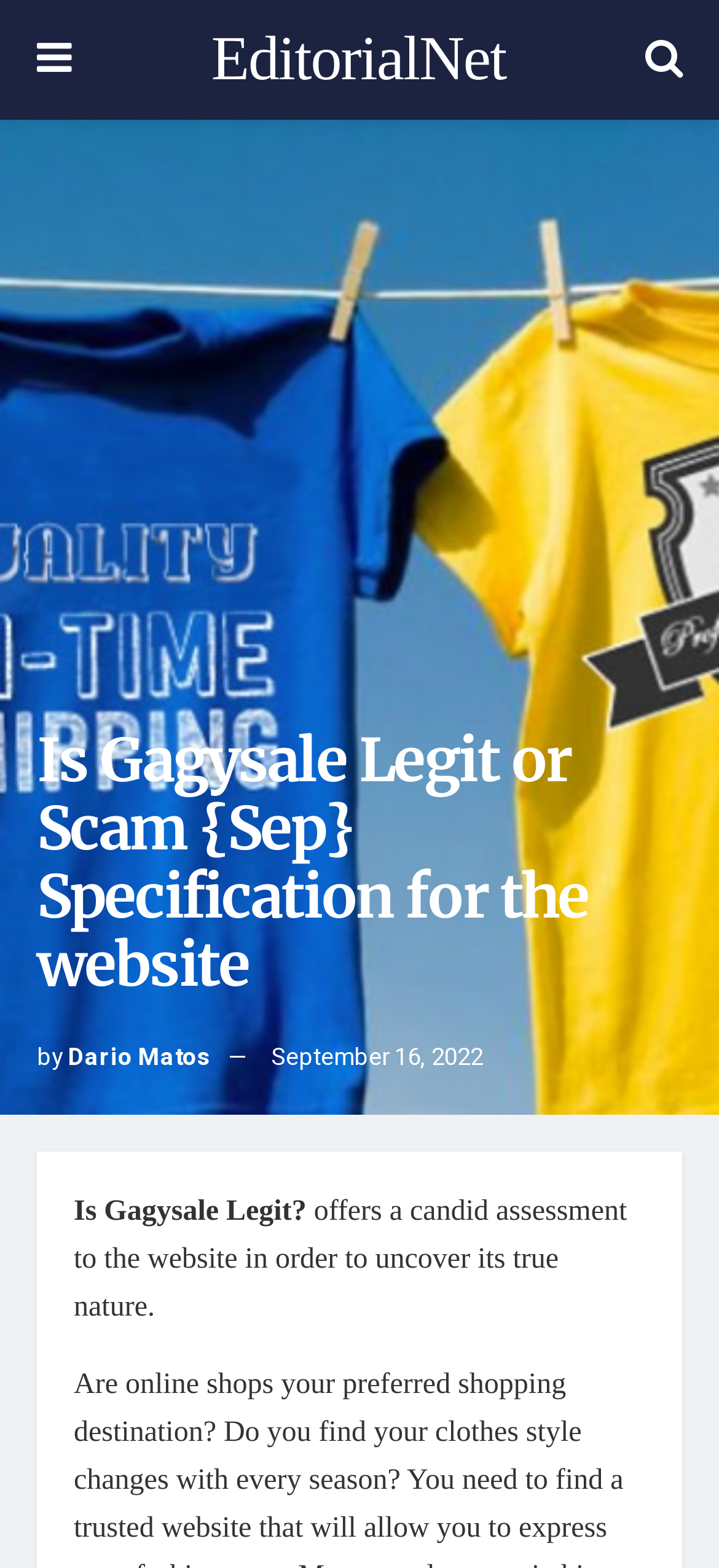What is the topic of the article?
Based on the content of the image, thoroughly explain and answer the question.

The article's title and content suggest that it is discussing the legitimacy of a website called Gagysale, and whether it is a scam or not.